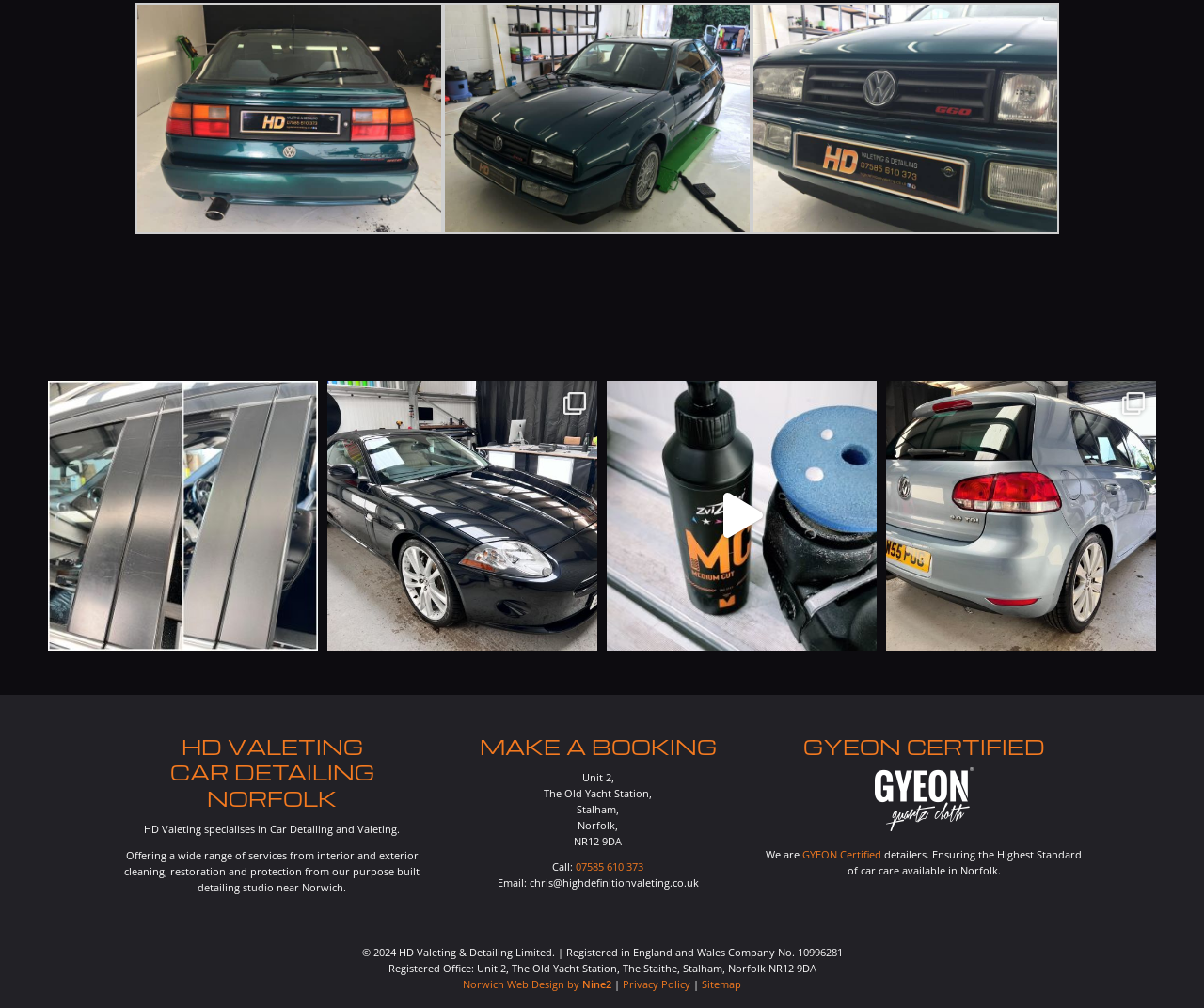Use the information in the screenshot to answer the question comprehensively: What certification does the detailing establishment hold?

The certification held by the detailing establishment can be found in the section 'GYEON CERTIFIED' where it says 'We are GYEON Certified detailers in Norwich, Norfolk'.